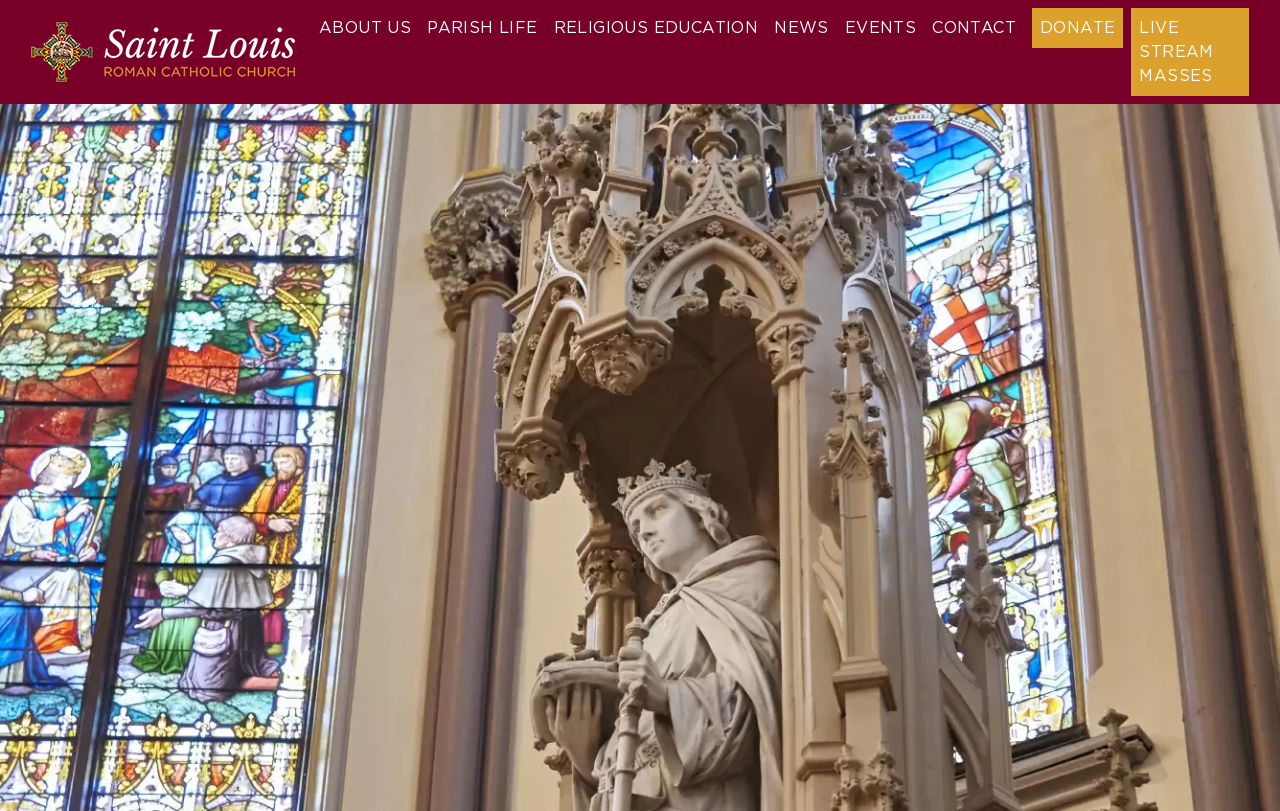What is the primary heading on this webpage?

Live Streaming is Available